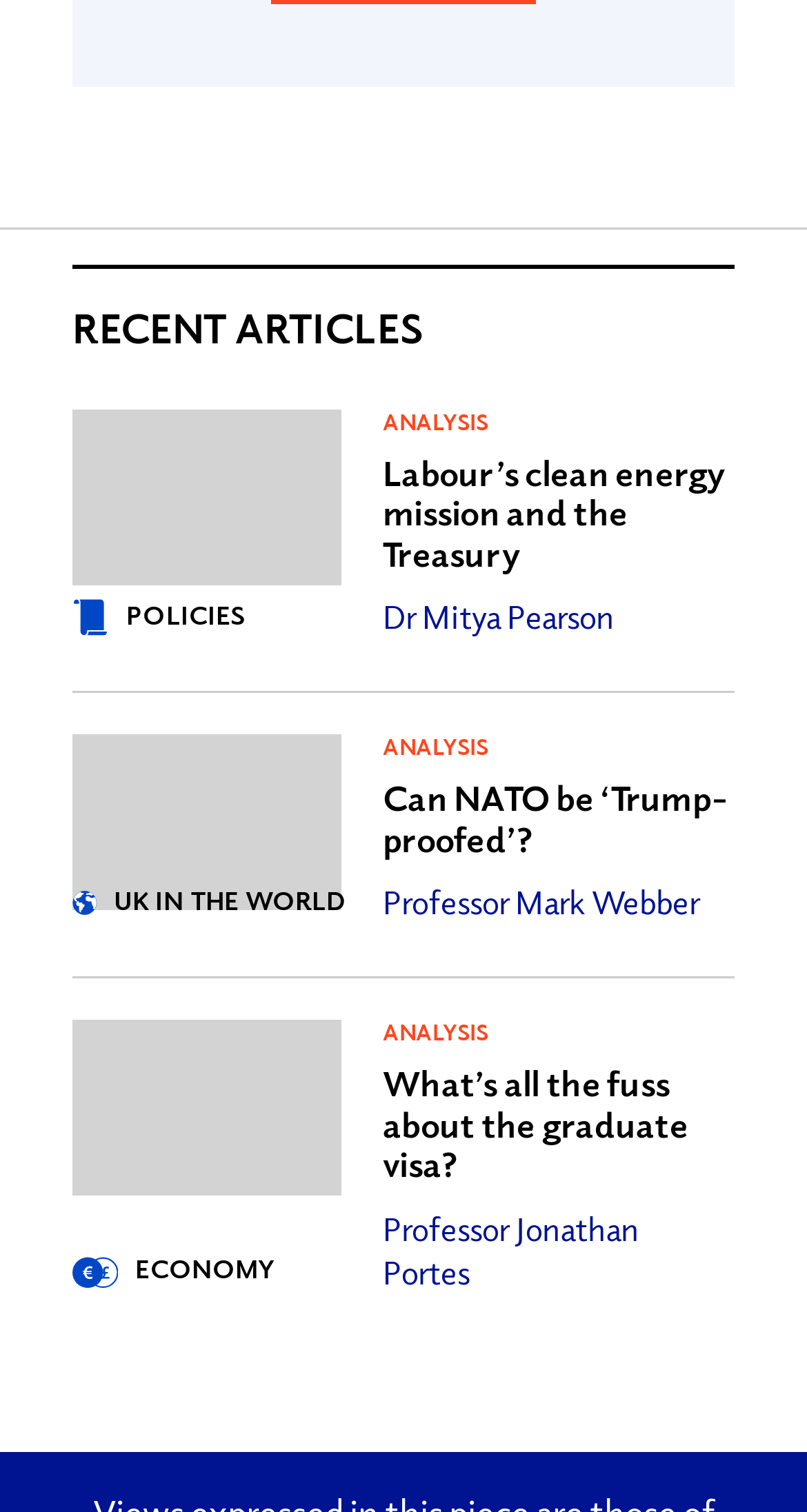Please specify the coordinates of the bounding box for the element that should be clicked to carry out this instruction: "View POLICIES". The coordinates must be four float numbers between 0 and 1, formatted as [left, top, right, bottom].

[0.09, 0.395, 0.304, 0.417]